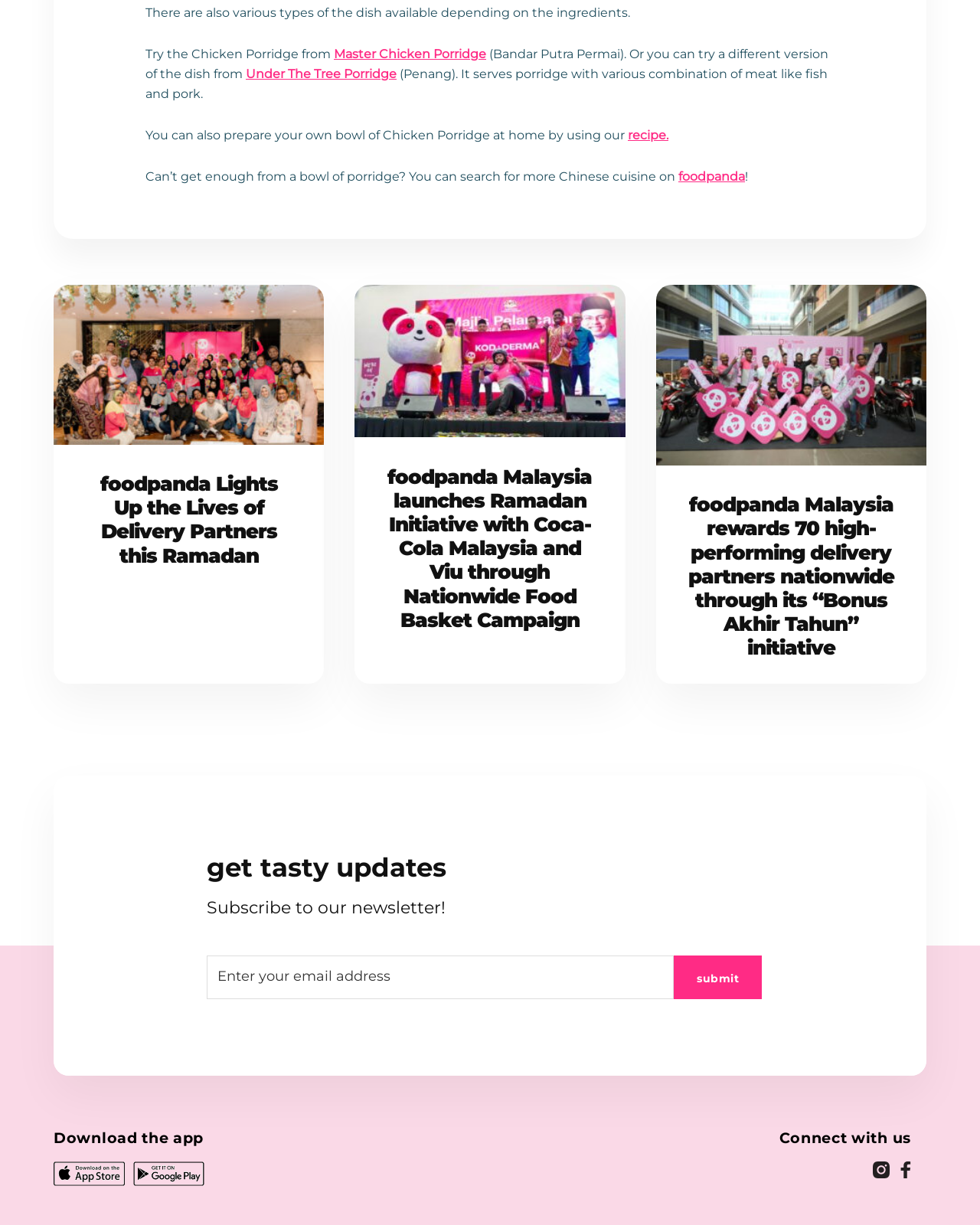Can you show the bounding box coordinates of the region to click on to complete the task described in the instruction: "Download the app"?

[0.055, 0.903, 0.224, 0.935]